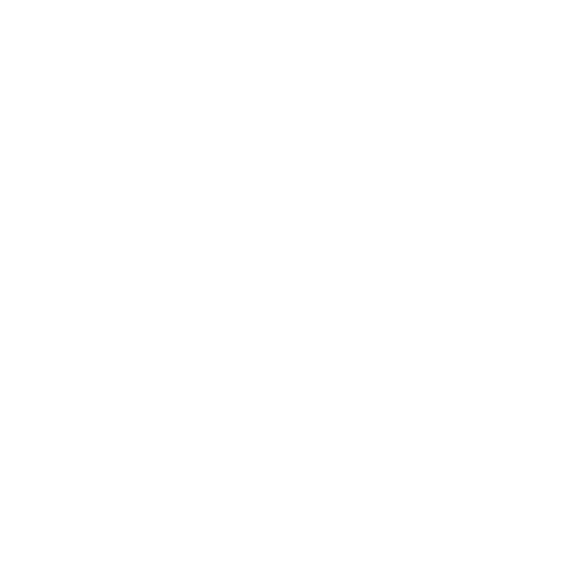How many masks are in the pack?
Could you please answer the question thoroughly and with as much detail as possible?

The image description mentions a 50-pack of 5-ply breathable filter disposable masks, which implies that there are 50 masks in the pack.